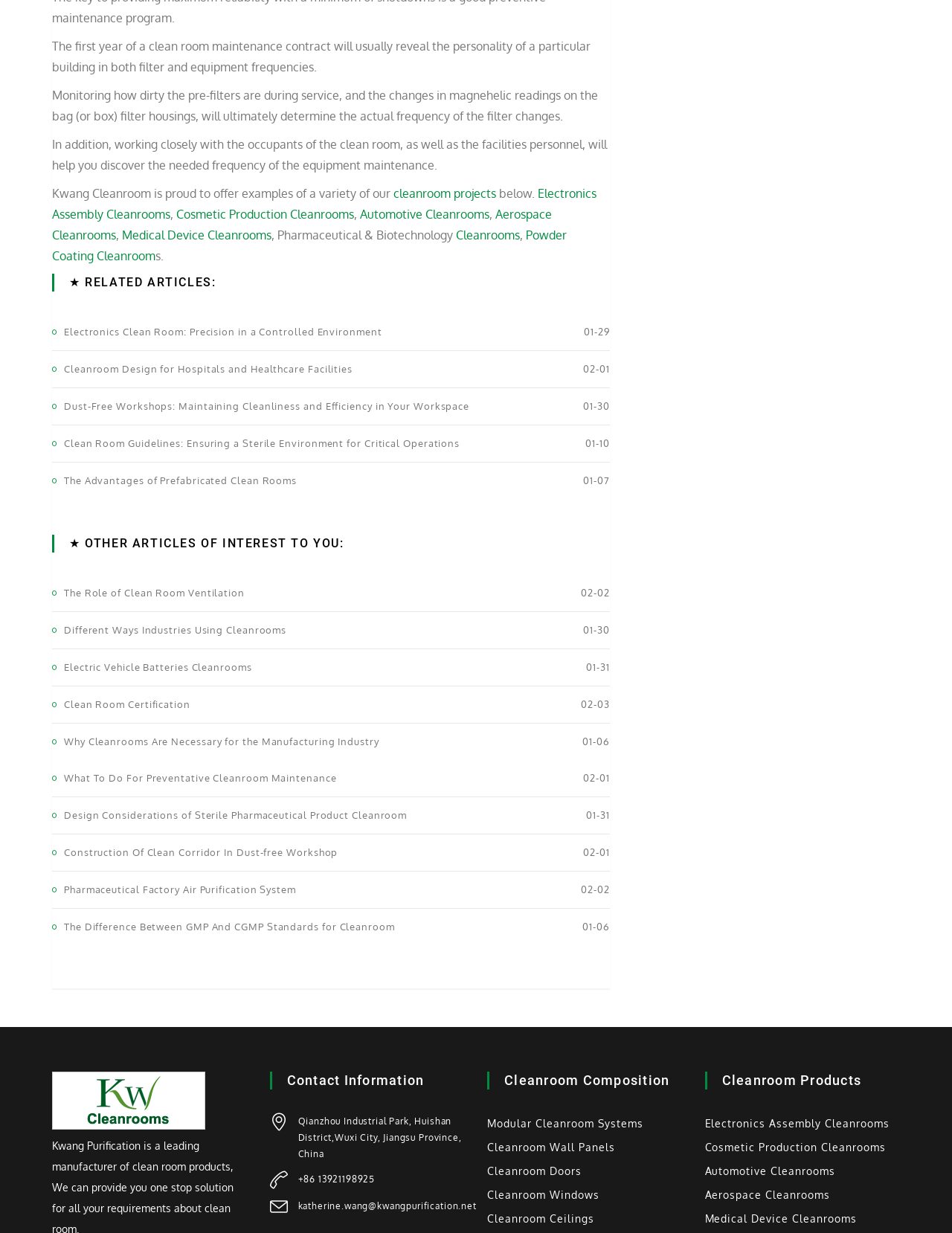What is the company name mentioned on the webpage?
Answer the question in as much detail as possible.

The company name is mentioned in the text 'Kwang Cleanroom is proud to offer examples of a variety of our cleanroom projects' and also in the image caption 'Kwang Cleanroom'.